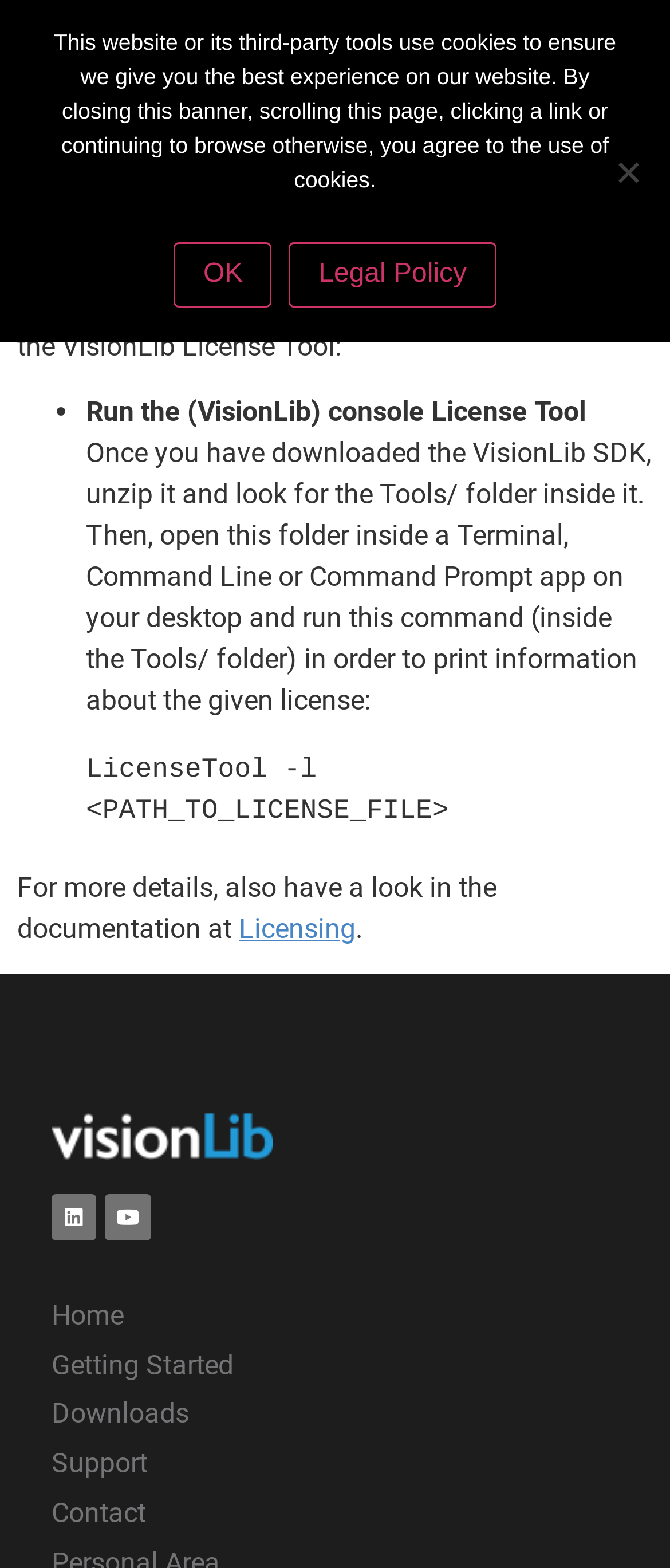Could you locate the bounding box coordinates for the section that should be clicked to accomplish this task: "Click on Licensing".

[0.356, 0.582, 0.531, 0.603]